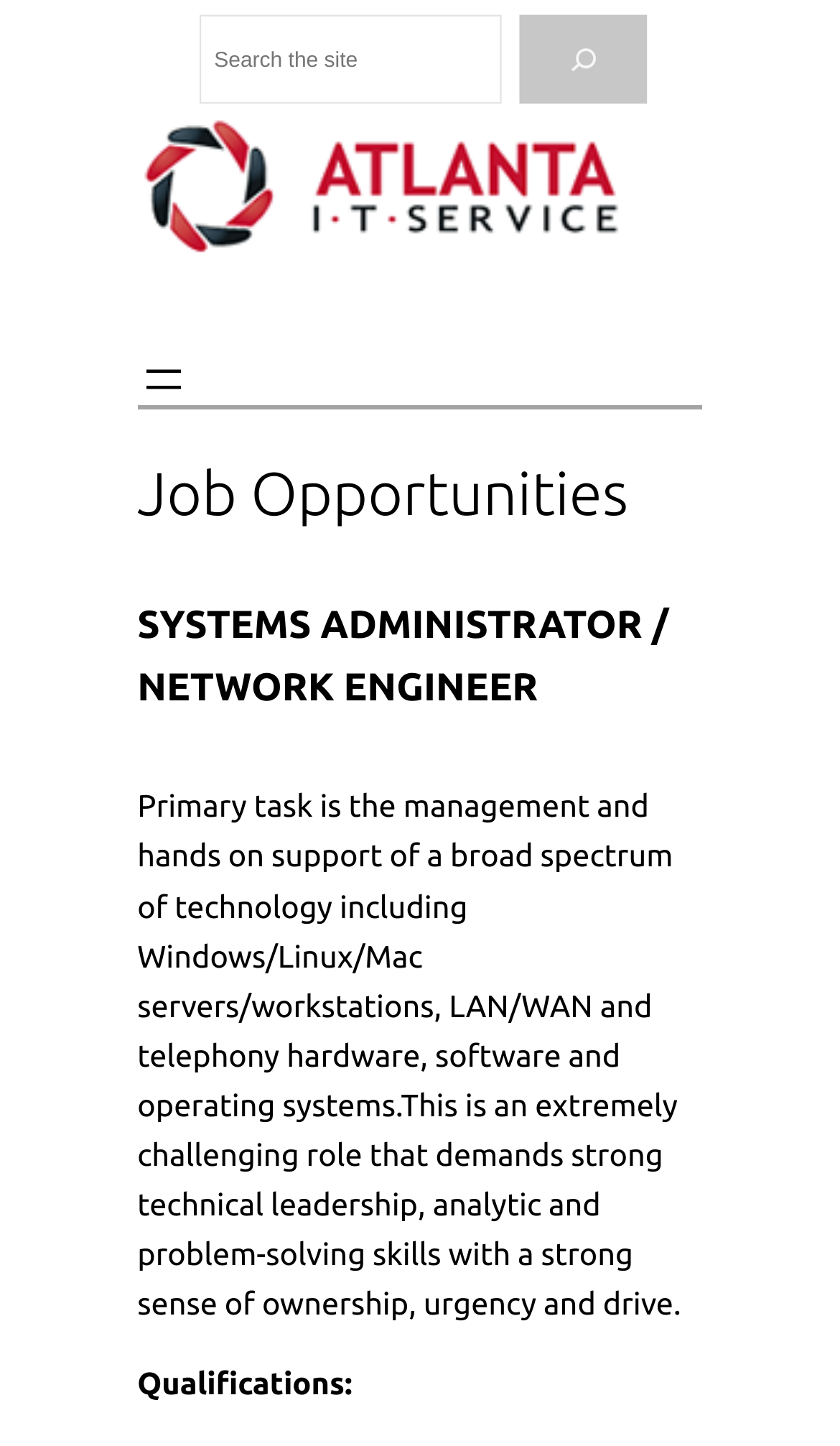For the given element description My ACORN, determine the bounding box coordinates of the UI element. The coordinates should follow the format (top-left x, top-left y, bottom-right x, bottom-right y) and be within the range of 0 to 1.

None